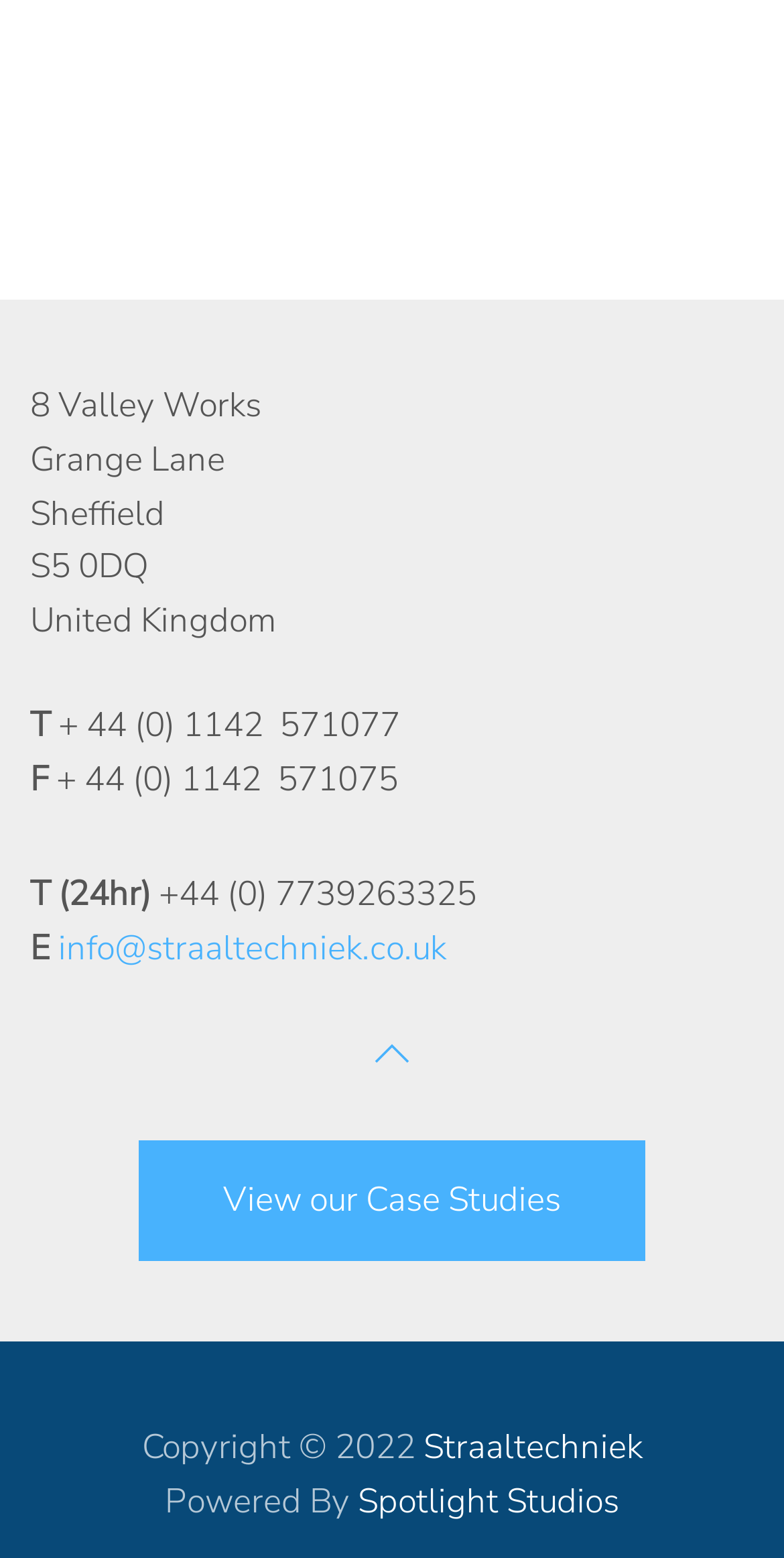What is the email address?
Please craft a detailed and exhaustive response to the question.

The email address is 'info@straaltechniek.co.uk' which is mentioned on the webpage as a link element.